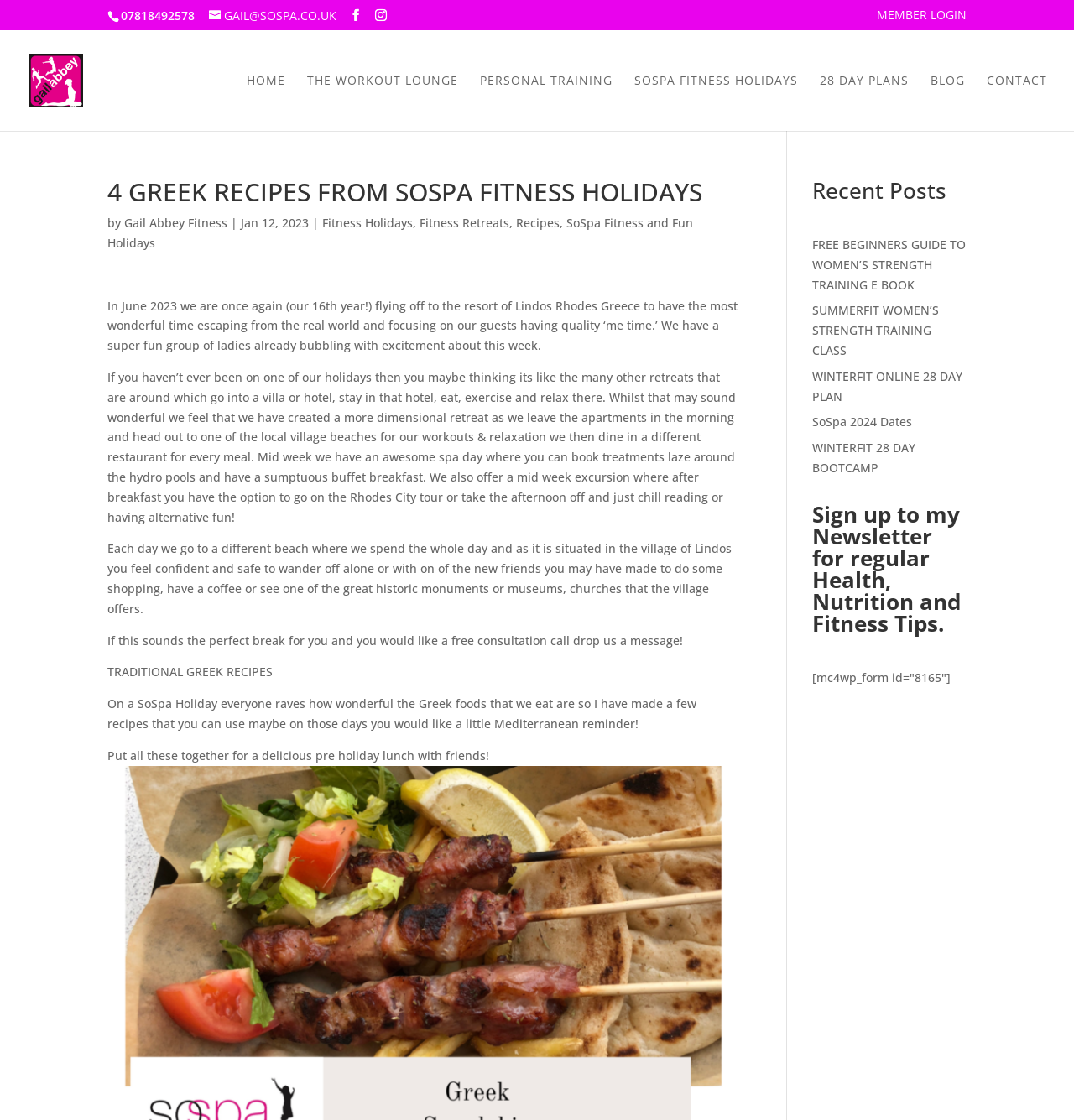Provide a comprehensive caption for the webpage.

This webpage is about Gail Abbey Fitness, a fitness holiday retreat. At the top, there is a phone number and an email address, followed by social media links. Below that, there is a logo of Gail Abbey Fitness with a link to the homepage. The main navigation menu consists of links to different sections of the website, including "The Workout Lounge", "Personal Training", "SOSPA Fitness Holidays", "28 Day Plans", "Blog", and "Contact".

The main content of the page is about an upcoming fitness holiday in Rhodes, Greece, in June 2023. There is a heading that reads "4 GREEK RECIPES FROM SOSPA FITNESS HOLIDAYS" followed by a brief description of the holiday and its activities. Below that, there are four paragraphs of text that describe the holiday in more detail, including the daily routine, the beaches, and the spa day.

On the right side of the page, there is a section titled "Recent Posts" with links to several blog posts, including "FREE BEGINNERS GUIDE TO WOMEN’S STRENGTH TRAINING E BOOK" and "SoSpa 2024 Dates". Below that, there is a section to sign up for a newsletter with a heading that reads "Sign up to my Newsletter for regular Health, Nutrition and Fitness Tips."